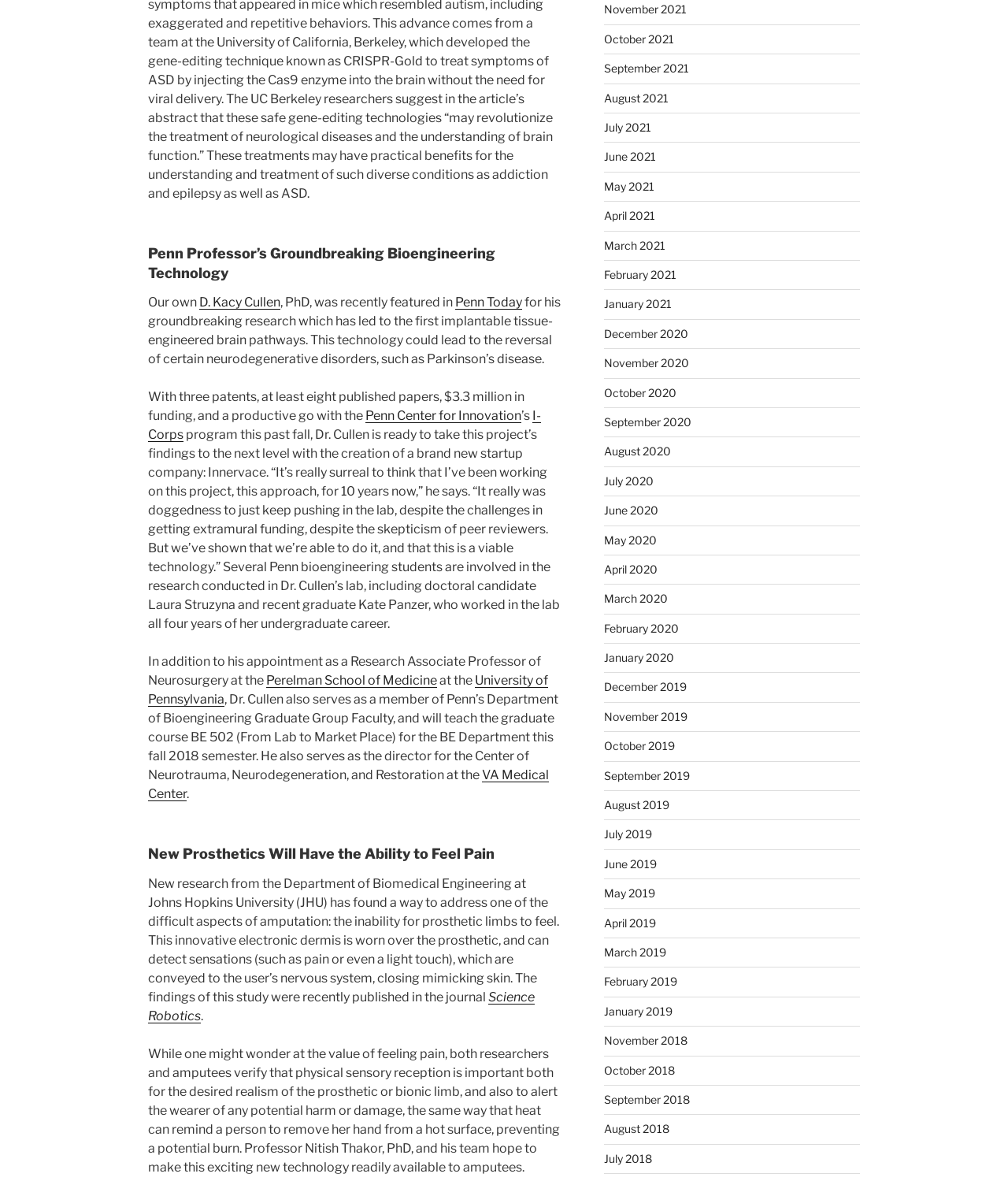For the element described, predict the bounding box coordinates as (top-left x, top-left y, bottom-right x, bottom-right y). All values should be between 0 and 1. Element description: I-Corps

[0.147, 0.346, 0.537, 0.375]